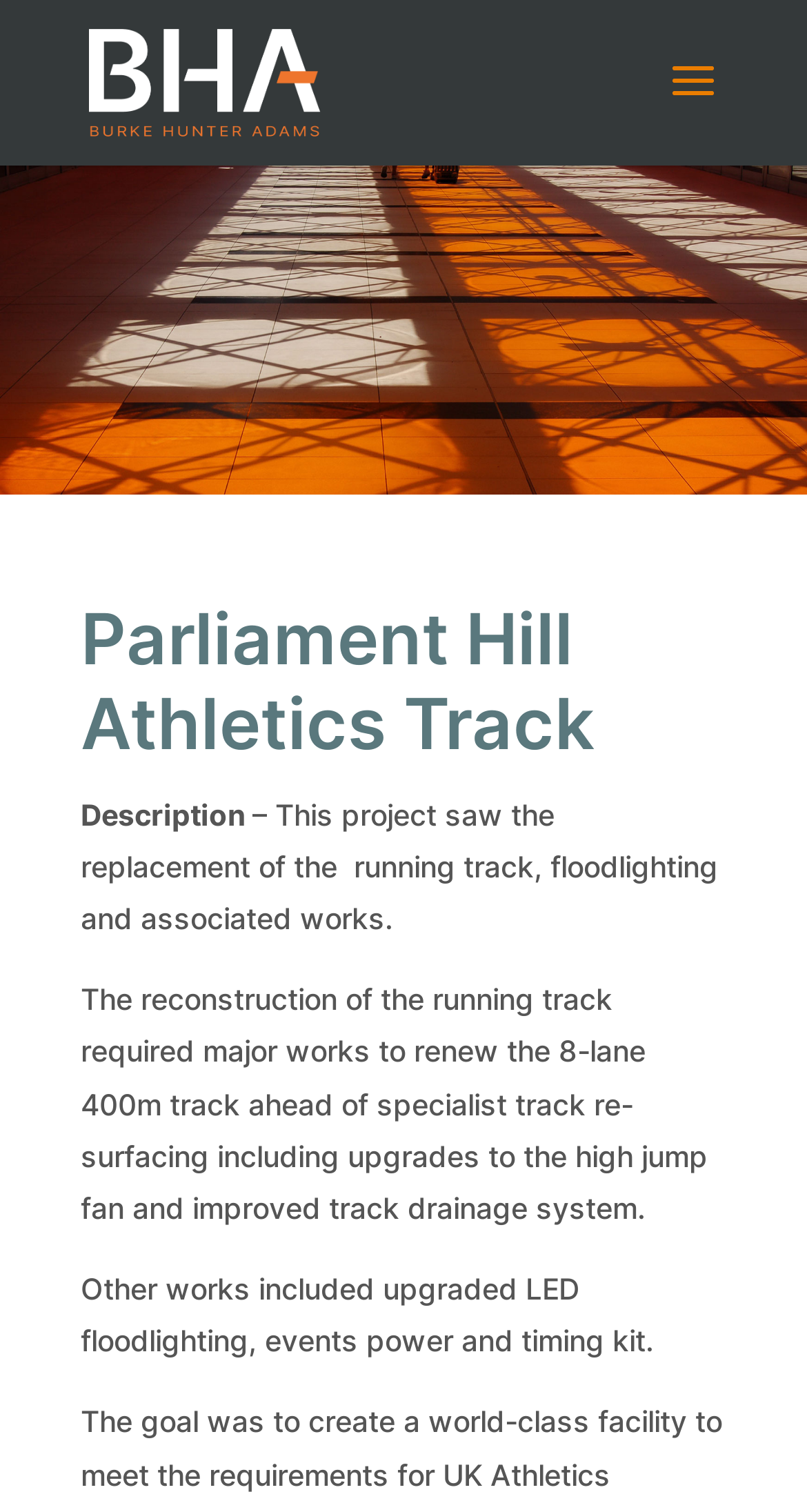Generate an in-depth caption that captures all aspects of the webpage.

The webpage is about the Hampstead Athletic Track project, specifically the Parliament Hill Athletics Track, managed by Burke Hunter Adams in London. 

At the top left of the page, there is a link to Burke Hunter Adams, accompanied by their logo, which is an image. Below this, there is a prominent heading that reads "Parliament Hill Athletics Track". 

To the right of the heading, there is a brief description of the project, which is divided into three paragraphs. The first paragraph explains that the project involved replacing the running track, floodlighting, and associated works. The second paragraph provides more details about the reconstruction of the running track, including the renewal of the 8-lane 400m track, upgrades to the high jump fan, and improvements to the track drainage system. The third paragraph mentions other works done, including the installation of upgraded LED floodlighting, events power, and timing kit.